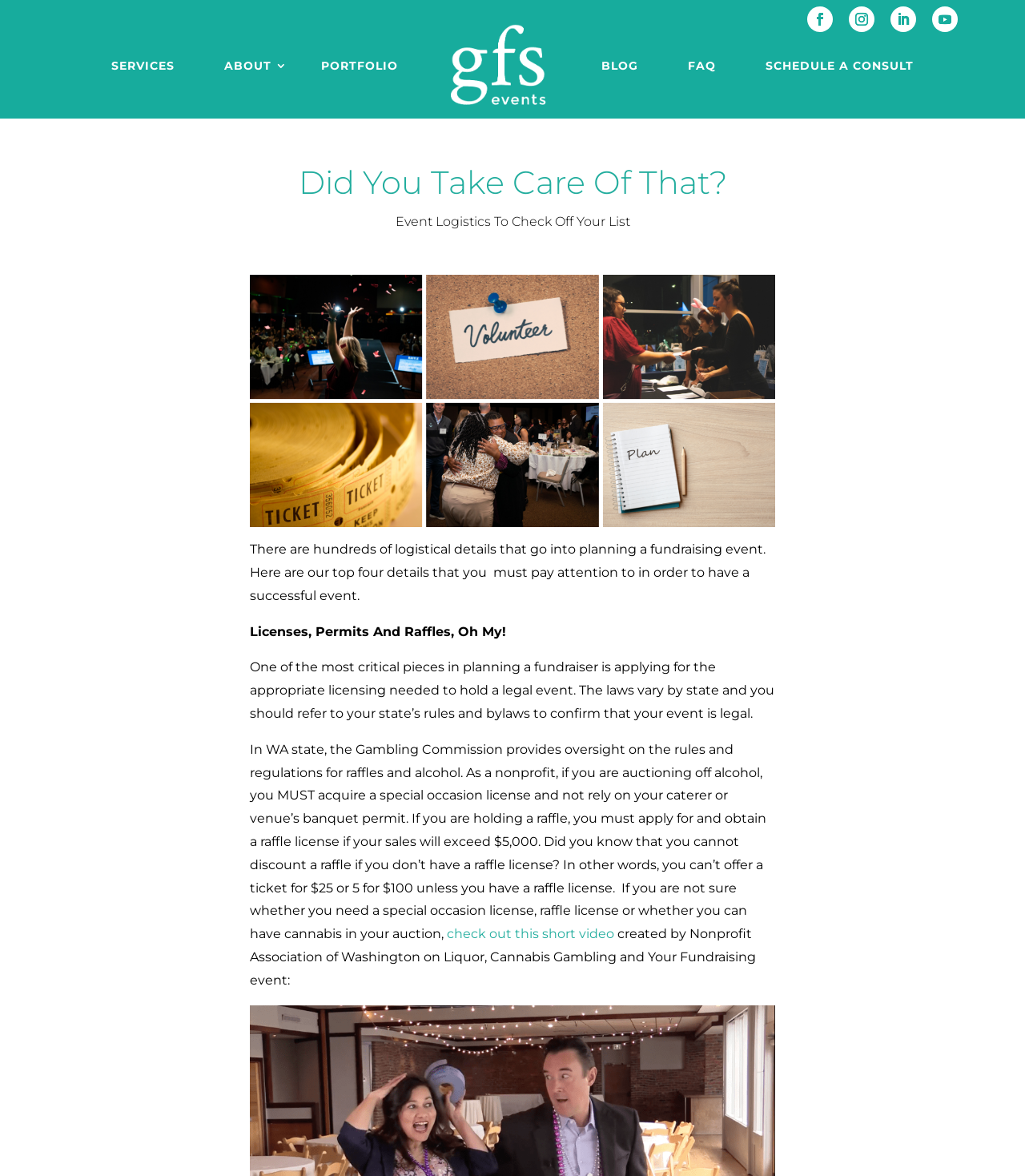Please identify the webpage's heading and generate its text content.

Did You Take Care Of That?
Event Logistics To Check Off Your List